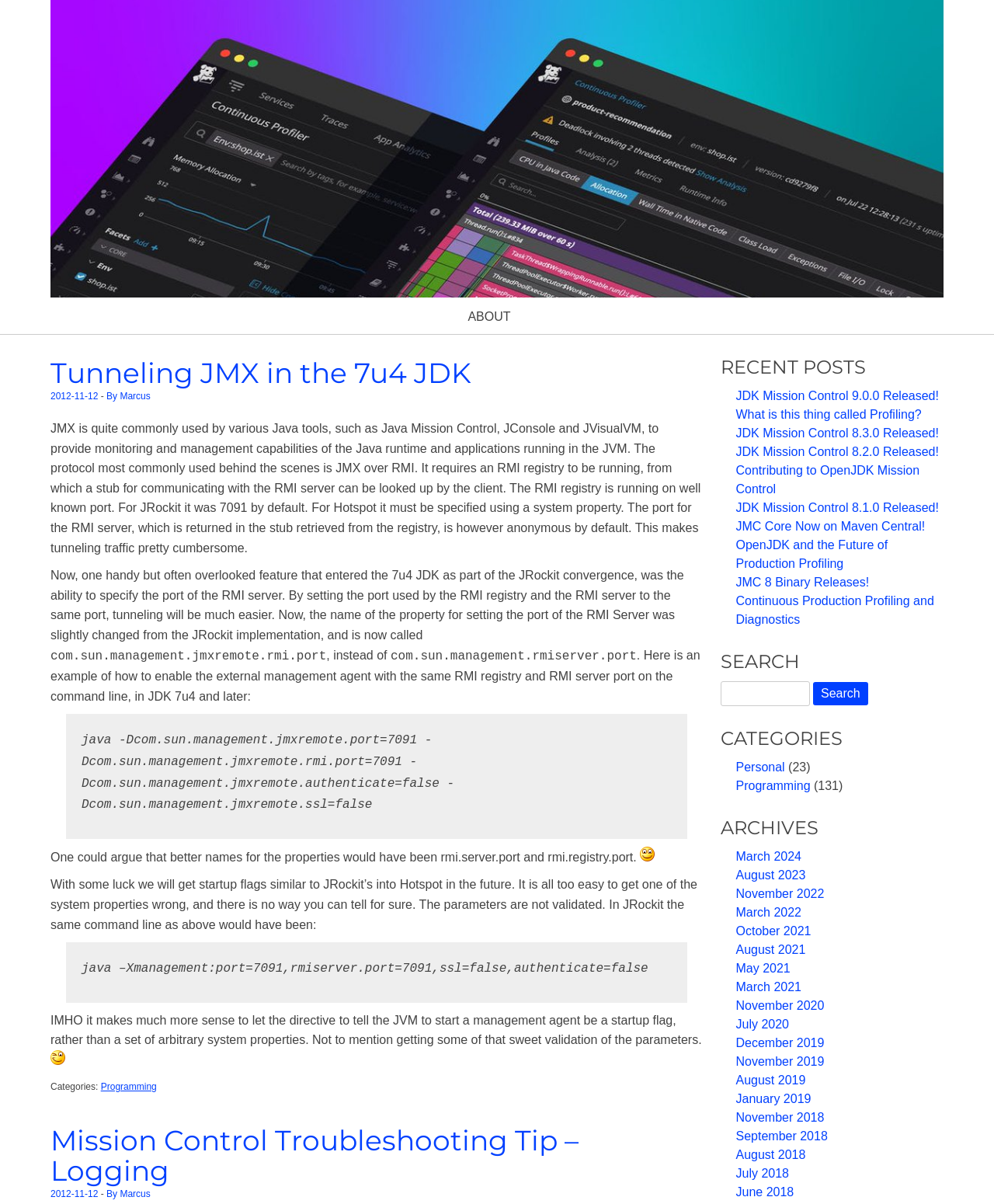Please specify the bounding box coordinates of the area that should be clicked to accomplish the following instruction: "View recent posts". The coordinates should consist of four float numbers between 0 and 1, i.e., [left, top, right, bottom].

[0.74, 0.323, 0.944, 0.334]